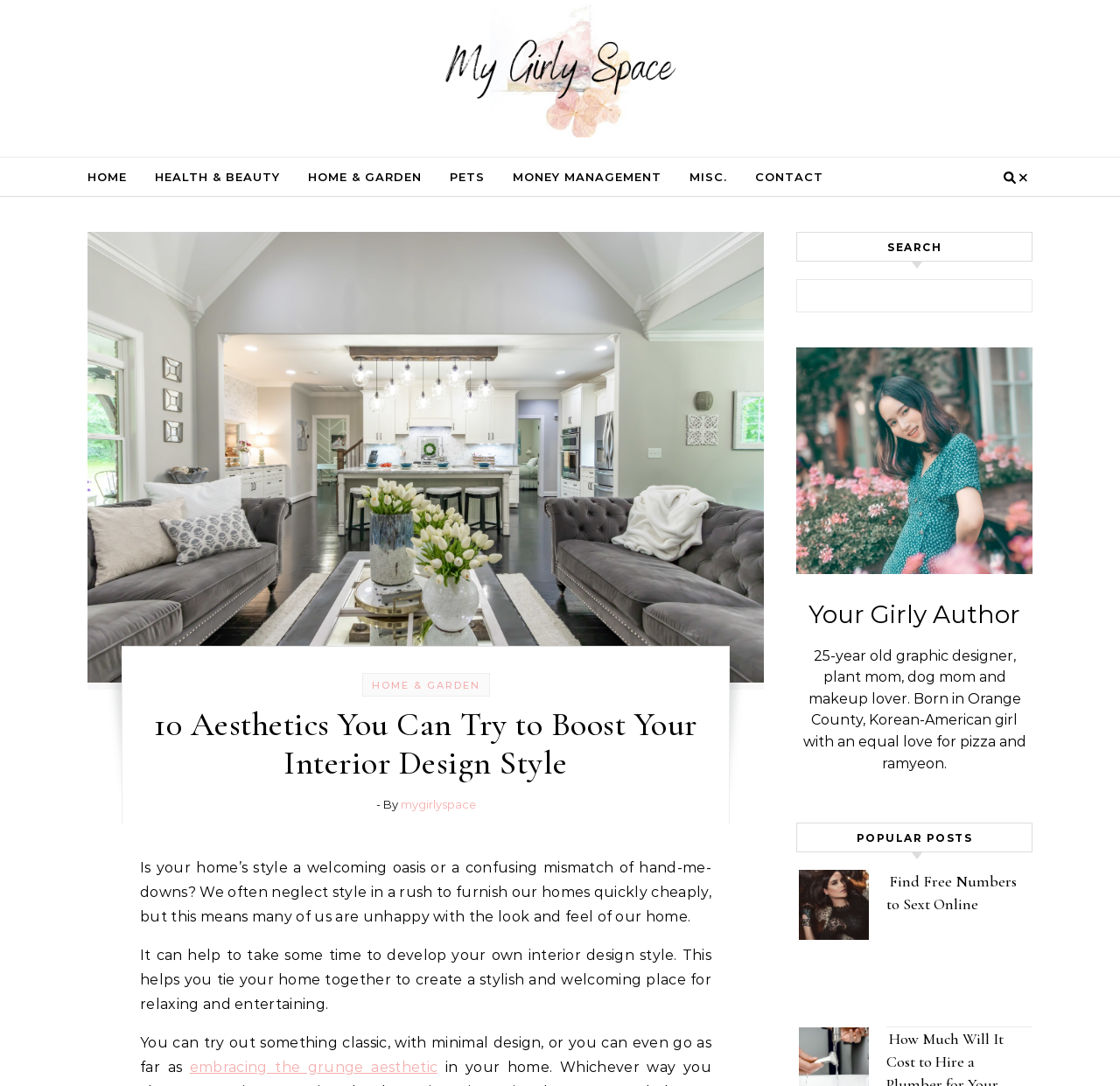Answer the question below with a single word or a brief phrase: 
What is the topic of the article?

Interior Design Style